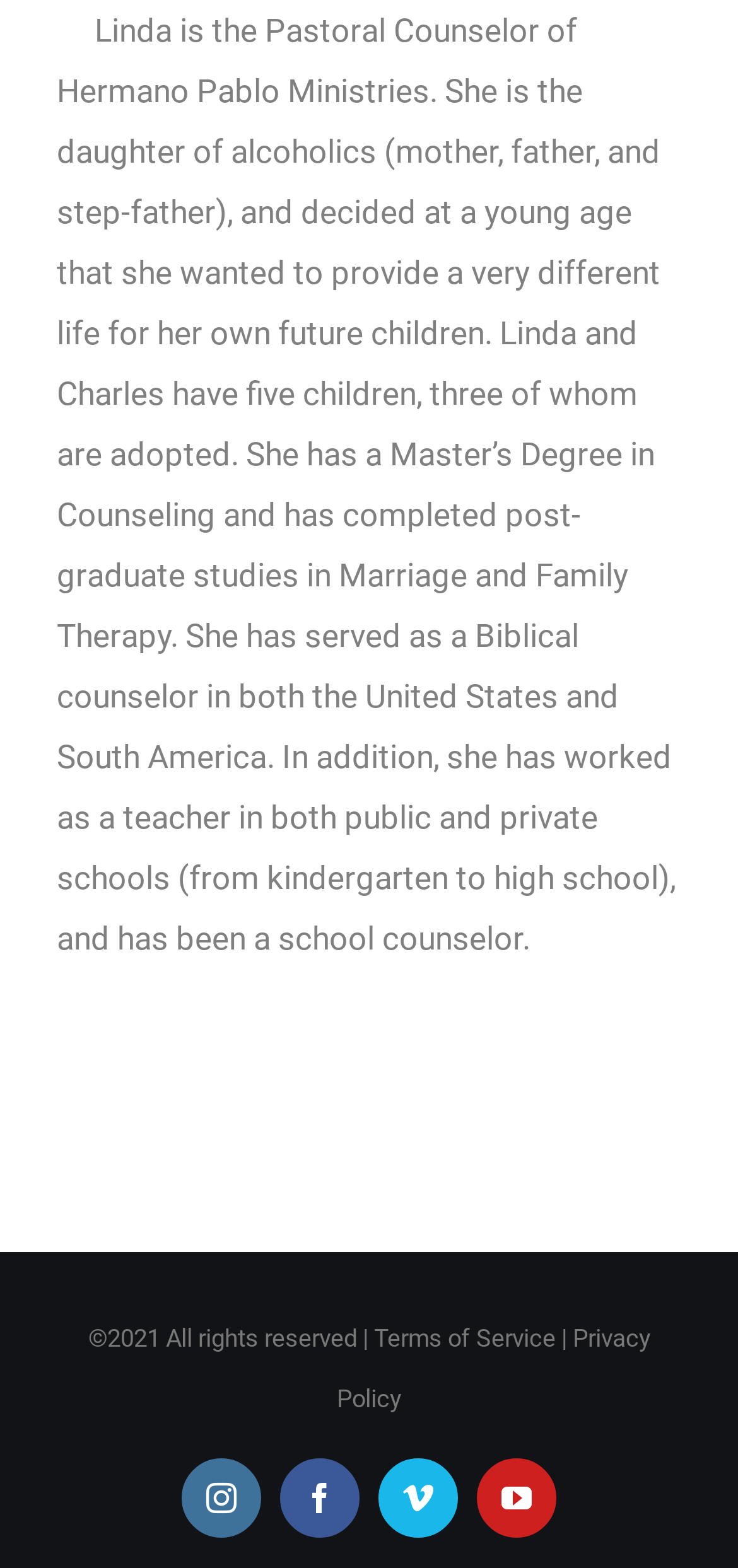Answer the question below using just one word or a short phrase: 
How many children does Linda have?

Five